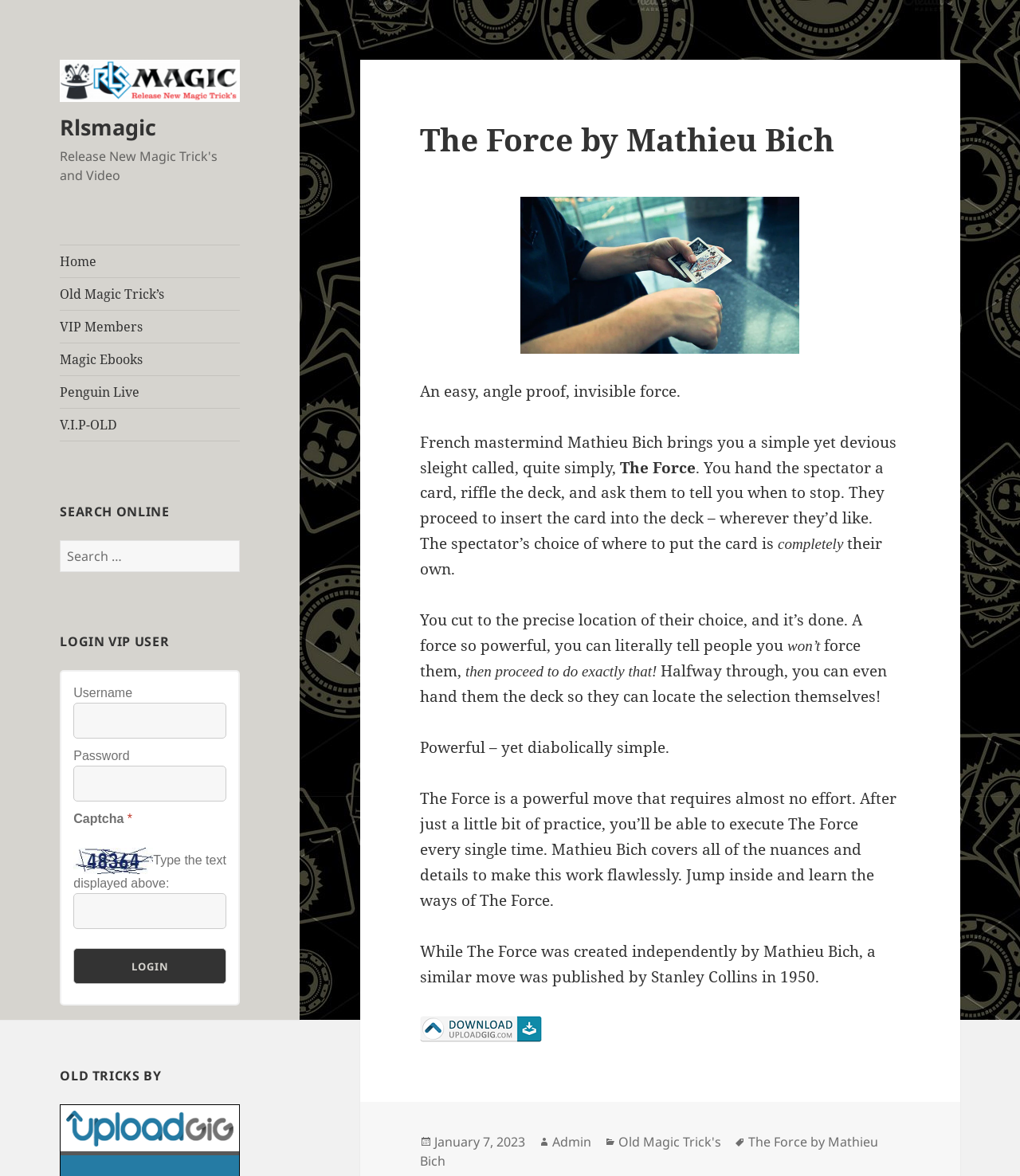Please identify the bounding box coordinates of the clickable area that will fulfill the following instruction: "Read more about The Force by Mathieu Bich". The coordinates should be in the format of four float numbers between 0 and 1, i.e., [left, top, right, bottom].

[0.412, 0.102, 0.882, 0.135]